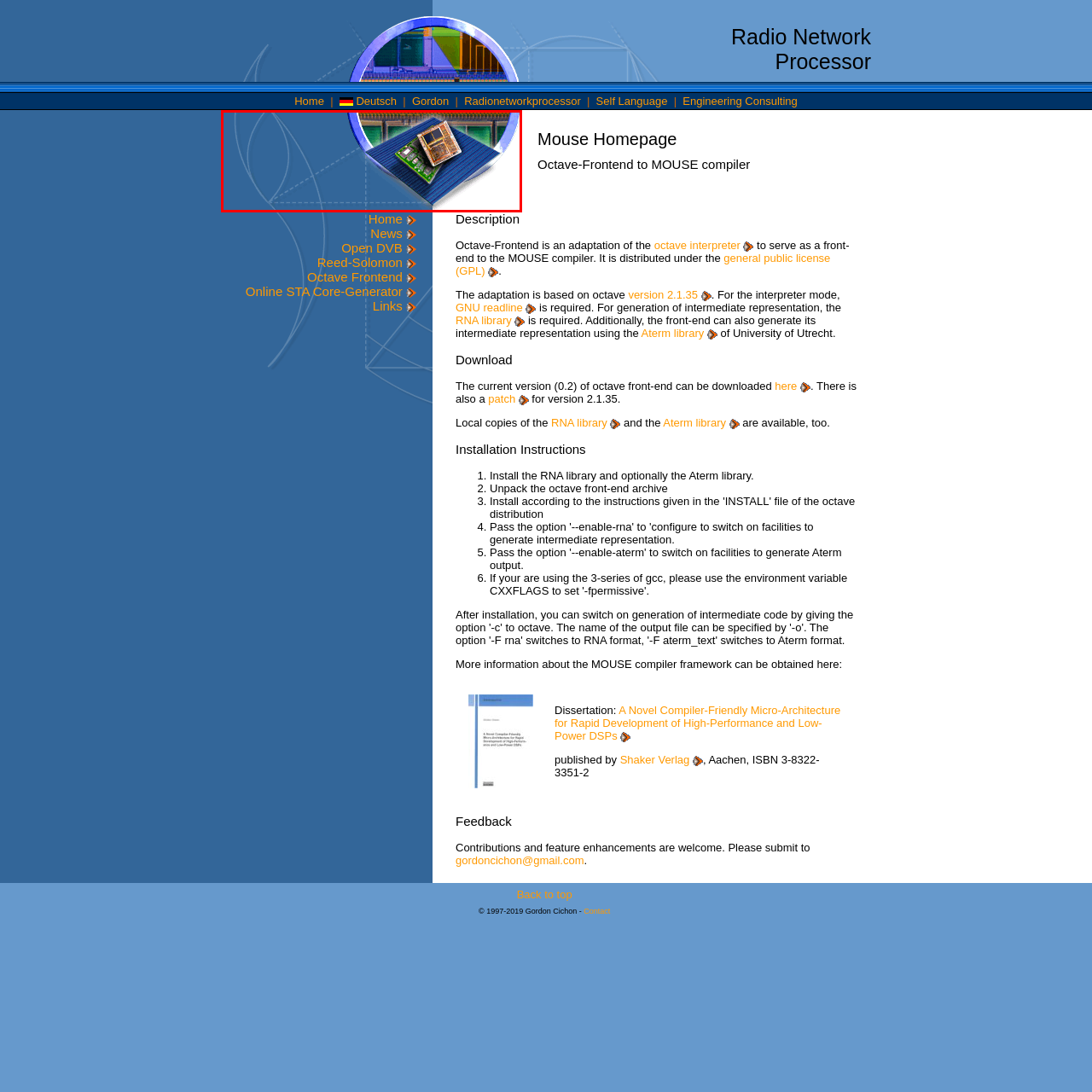Check the picture within the red bounding box and provide a brief answer using one word or phrase: What is the central component of the circuitry board?

Microprocessor chip